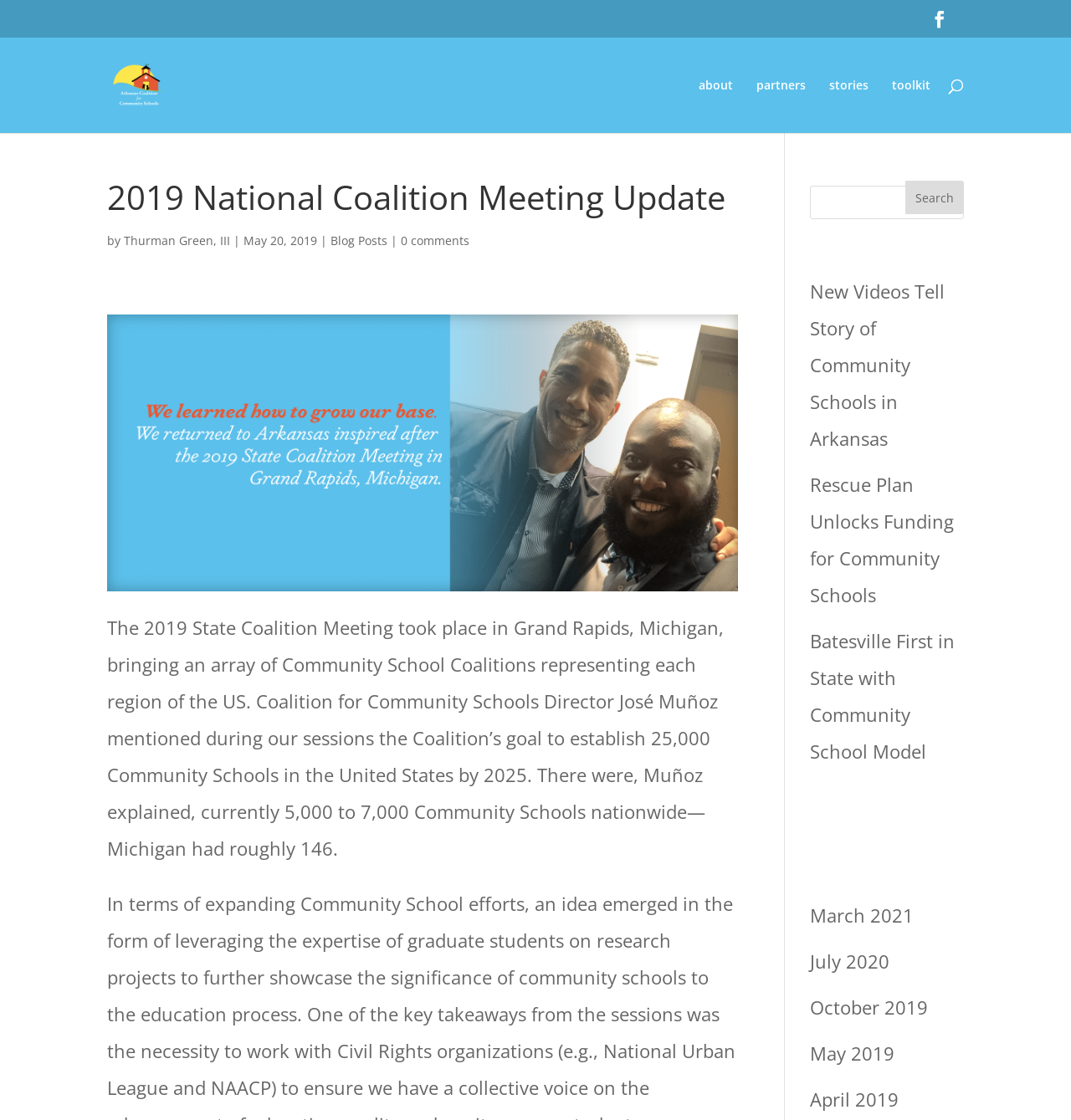What is the date of the blog post?
Please answer the question with as much detail and depth as you can.

The date of the blog post can be found below the title of the post, where it says 'by Thurman Green, III | May 20, 2019'.